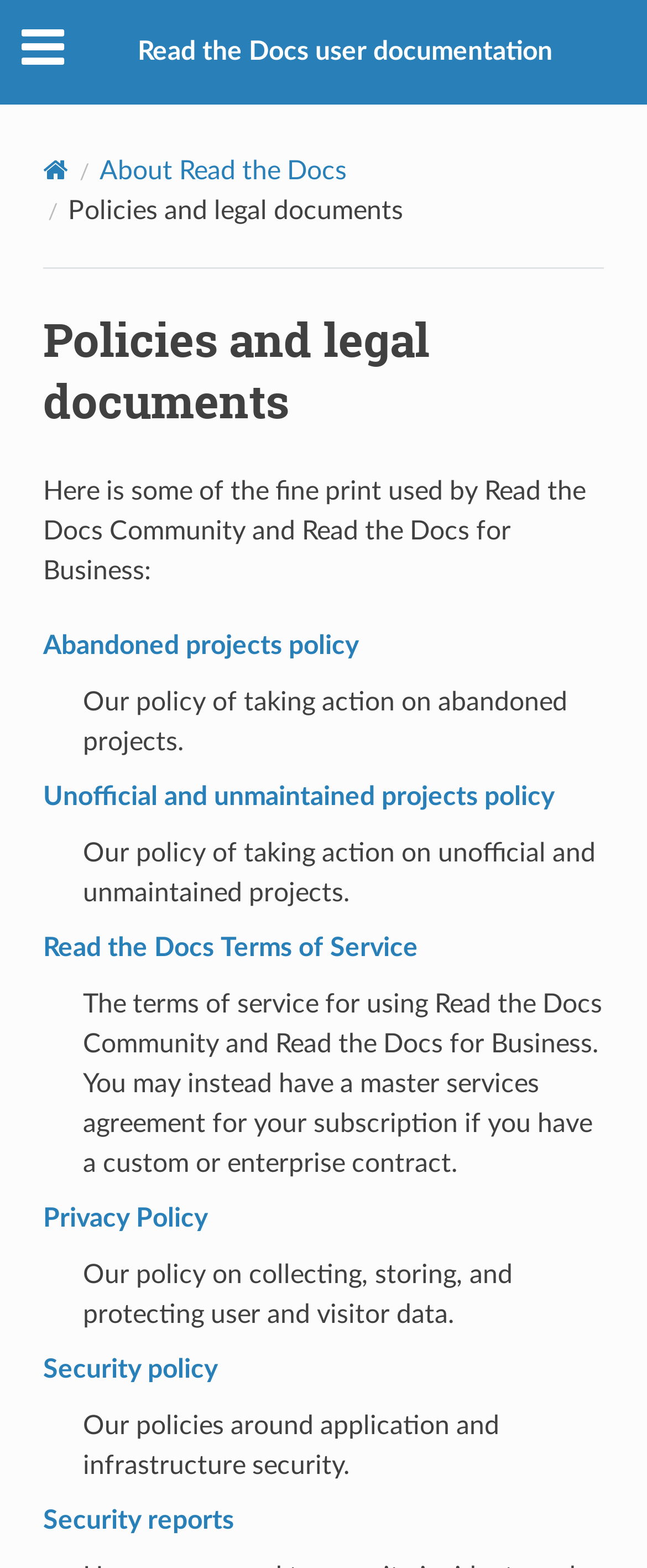Based on the provided description, "Abandoned projects policy", find the bounding box of the corresponding UI element in the screenshot.

[0.066, 0.403, 0.554, 0.42]